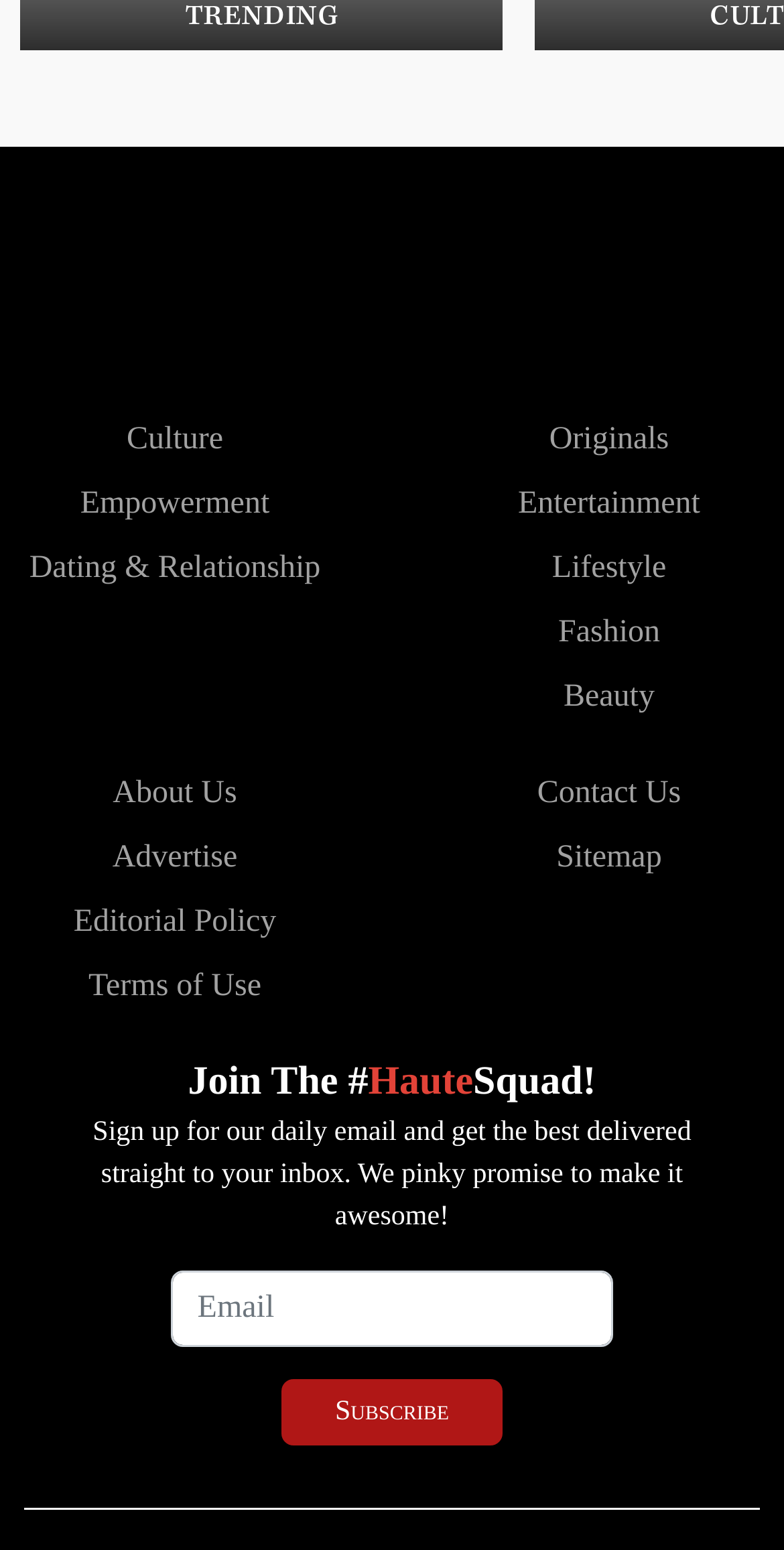Provide a brief response to the question below using one word or phrase:
What is the name of the squad?

Haute Squad